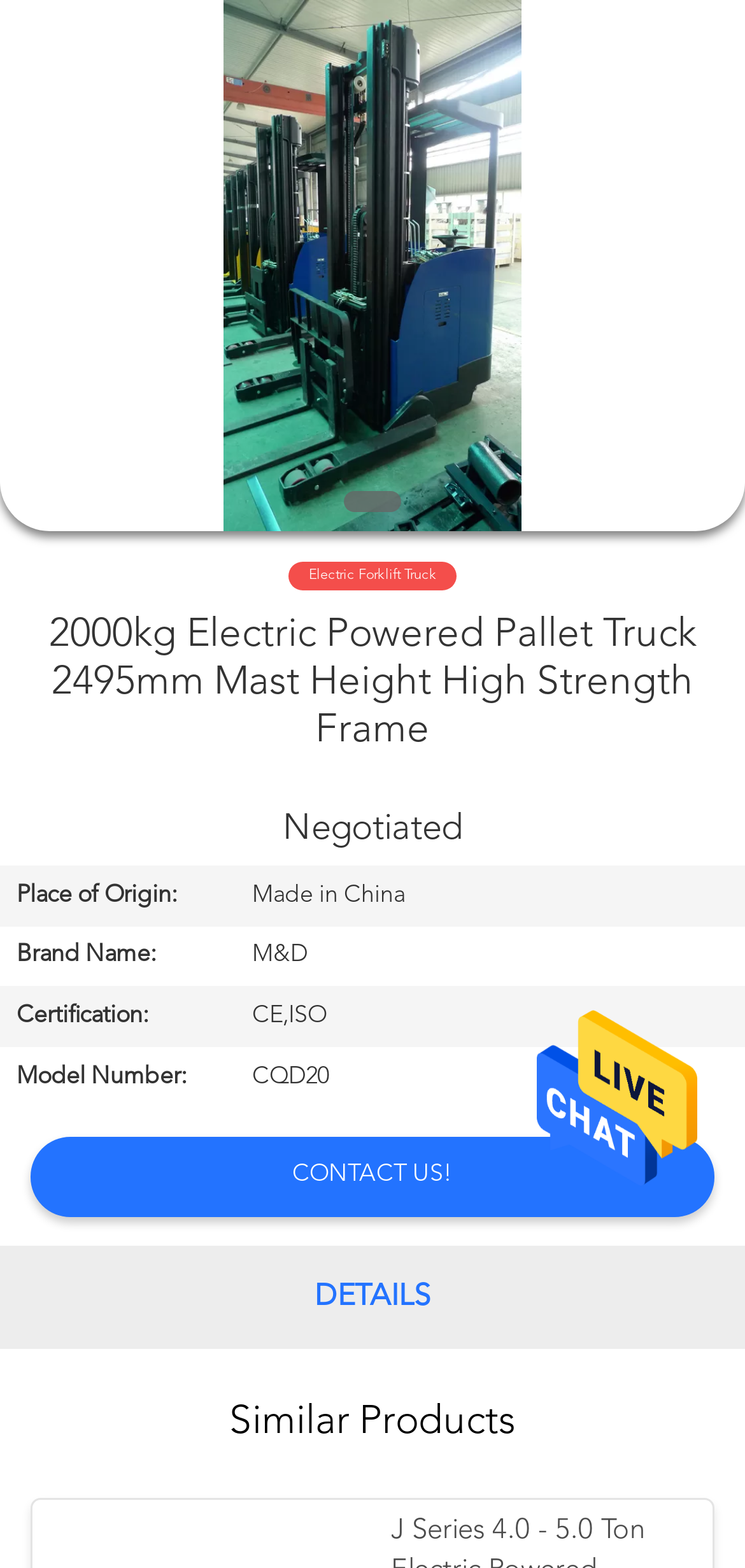Locate the bounding box coordinates of the clickable area to execute the instruction: "contact us". Provide the coordinates as four float numbers between 0 and 1, represented as [left, top, right, bottom].

[0.04, 0.725, 0.96, 0.776]